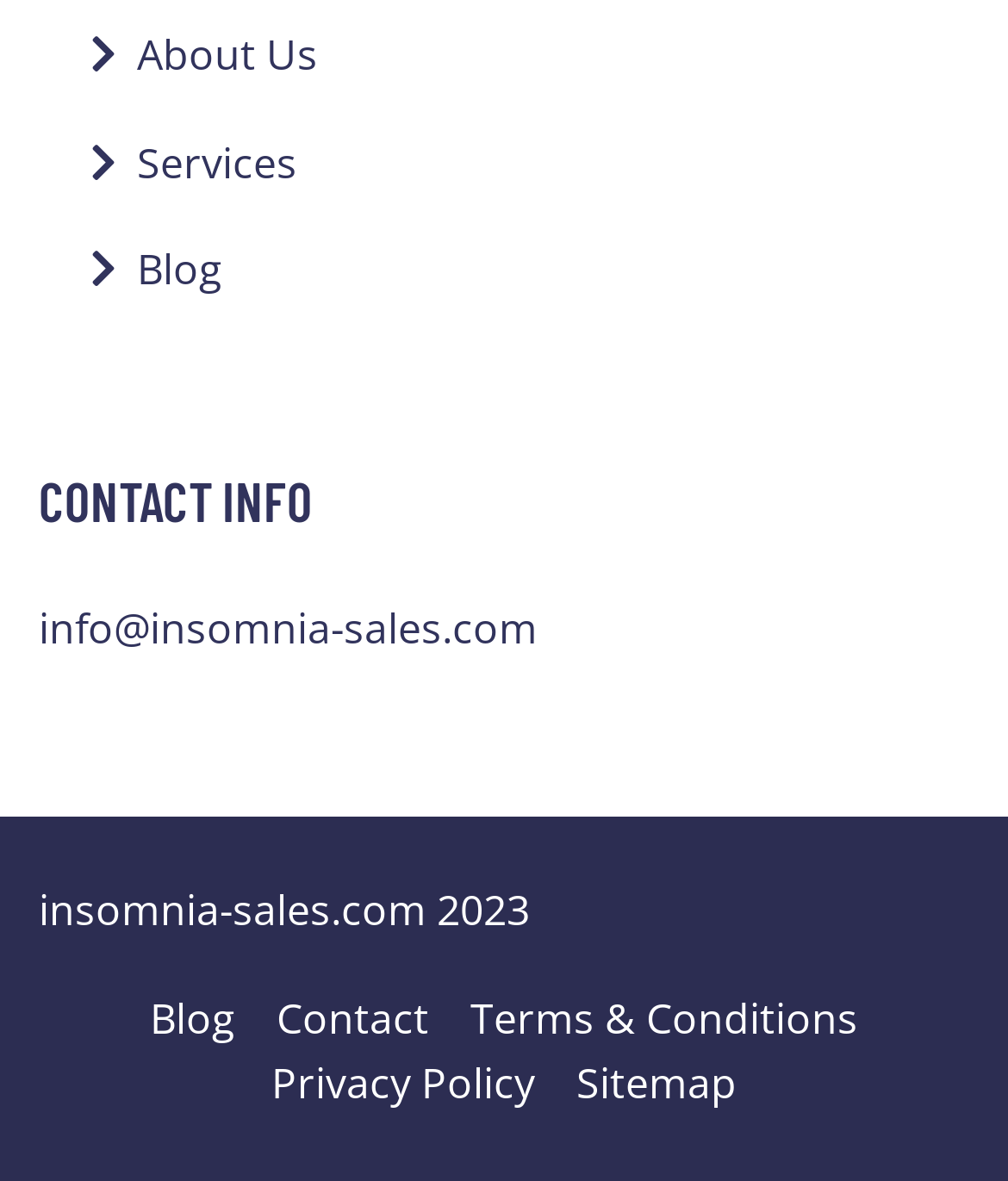Find the bounding box of the web element that fits this description: "Blog".

[0.128, 0.836, 0.254, 0.892]